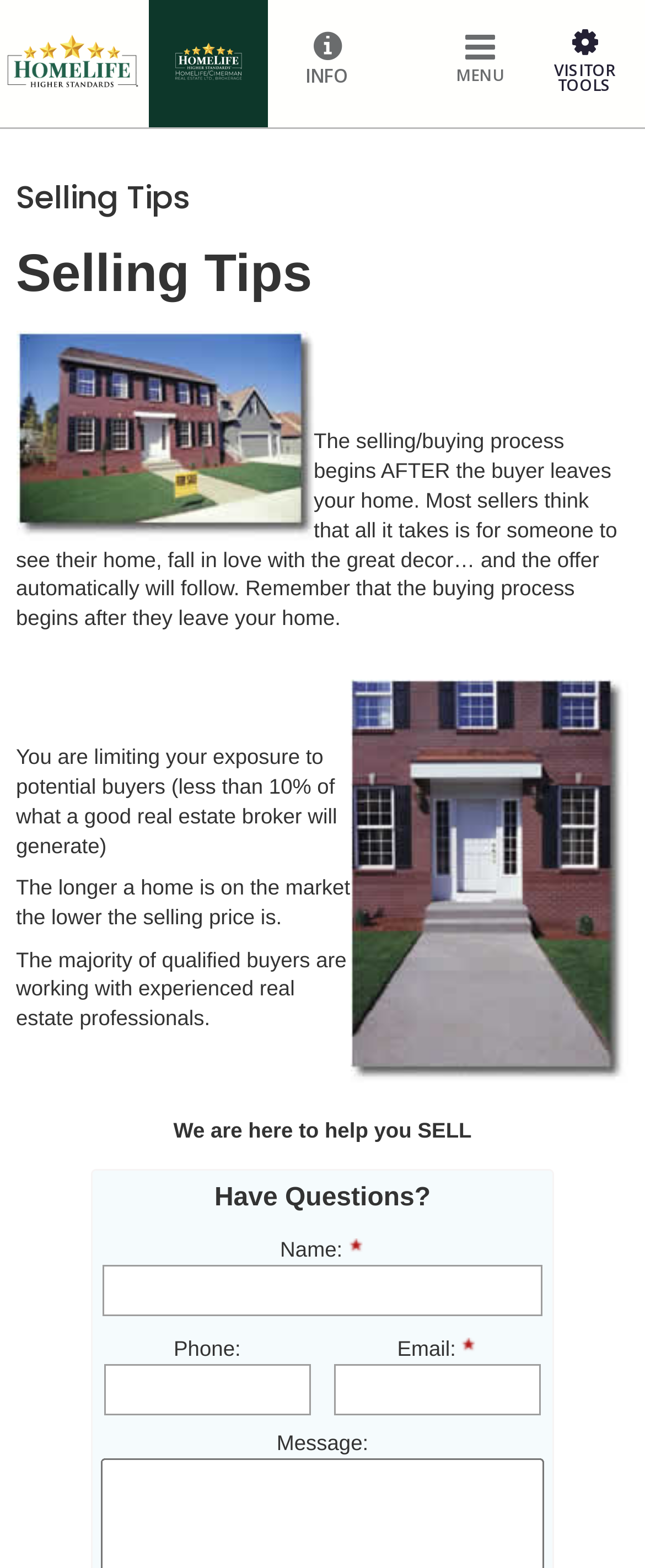What is the consequence of a home being on the market for a long time?
Using the image as a reference, give a one-word or short phrase answer.

Lower selling price